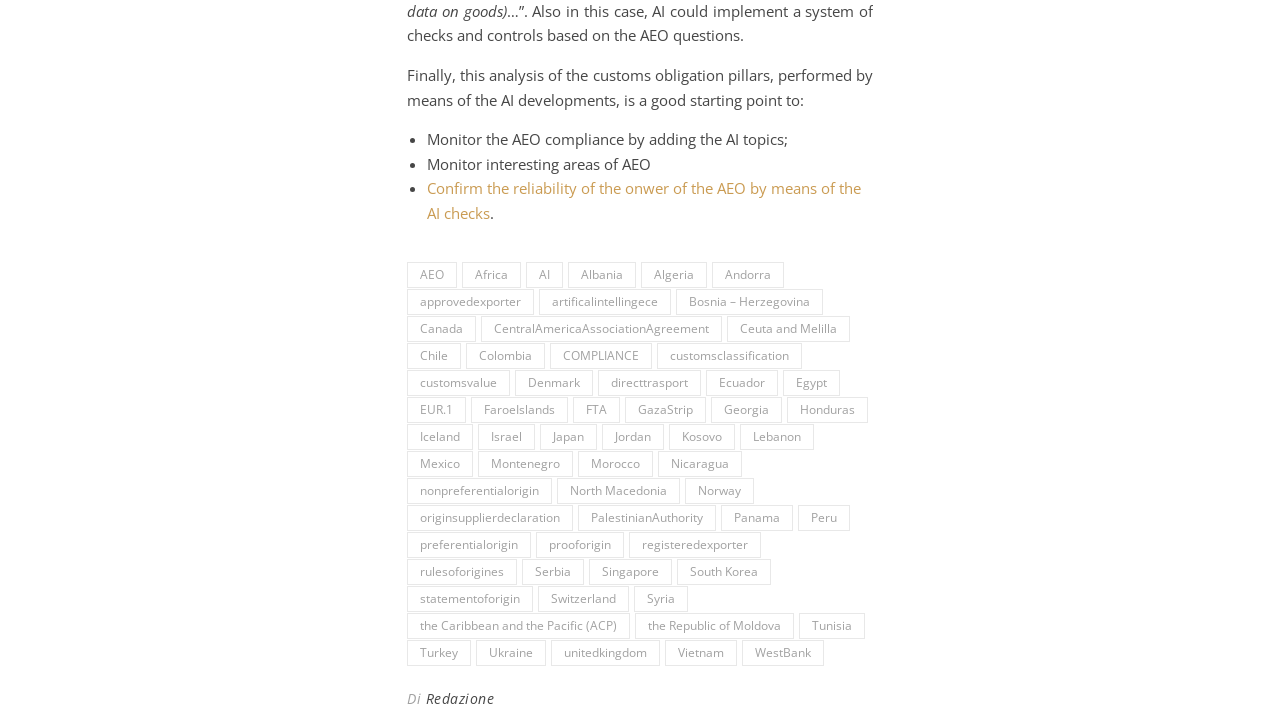Can you give a comprehensive explanation to the question given the content of the image?
What is the significance of the links to countries?

The links to various countries on the webpage suggest that the webpage is discussing international trade and customs regulations. The presence of links to countries and trade agreements implies that the webpage is providing information on how to implement AEO compliance in different countries and regions.